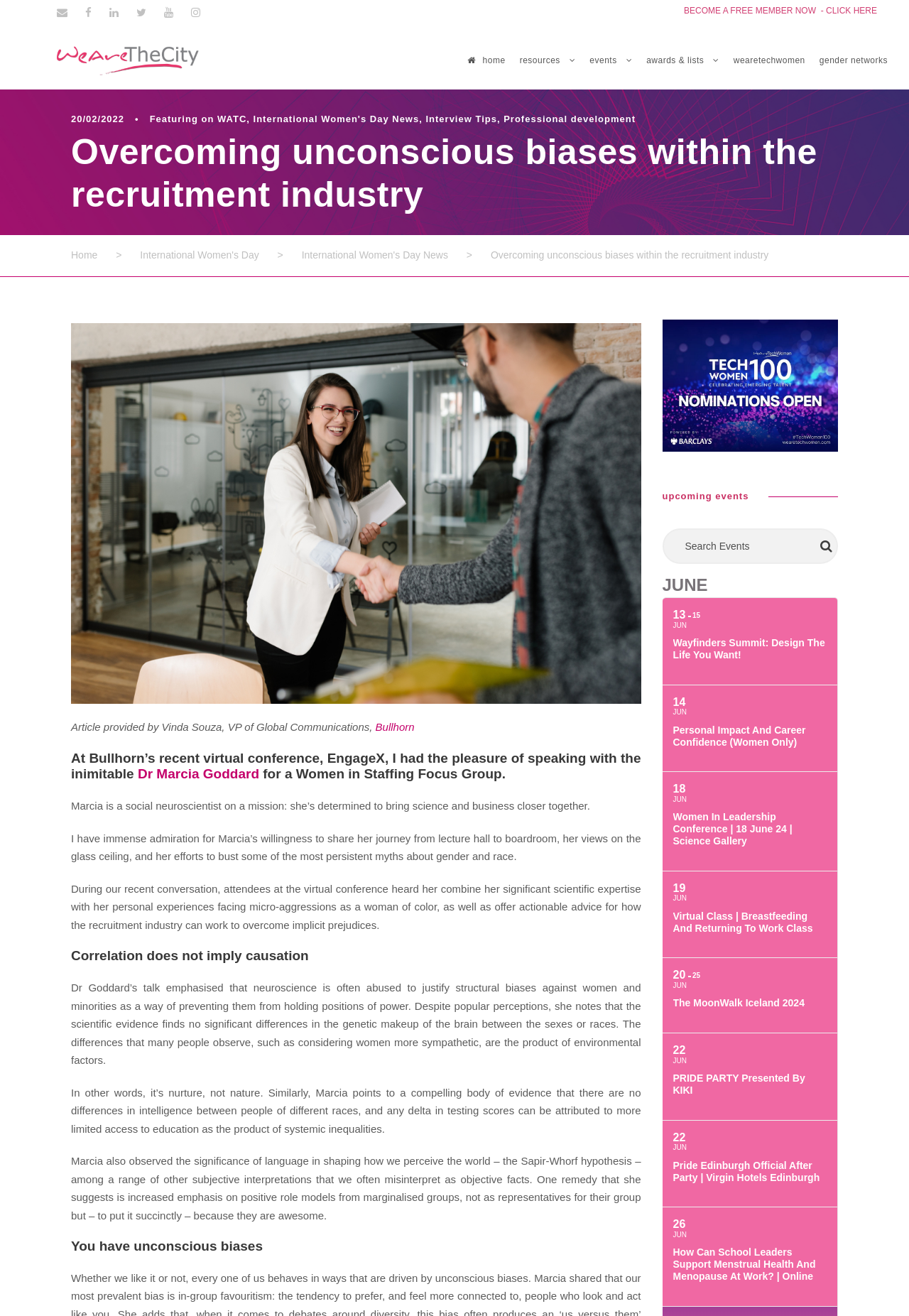What is the name of the conference mentioned in the article?
Please respond to the question thoroughly and include all relevant details.

The name of the conference mentioned in the article is EngageX, which is Bullhorn's recent virtual conference where the author had the pleasure of speaking with Dr. Marcia Goddard.